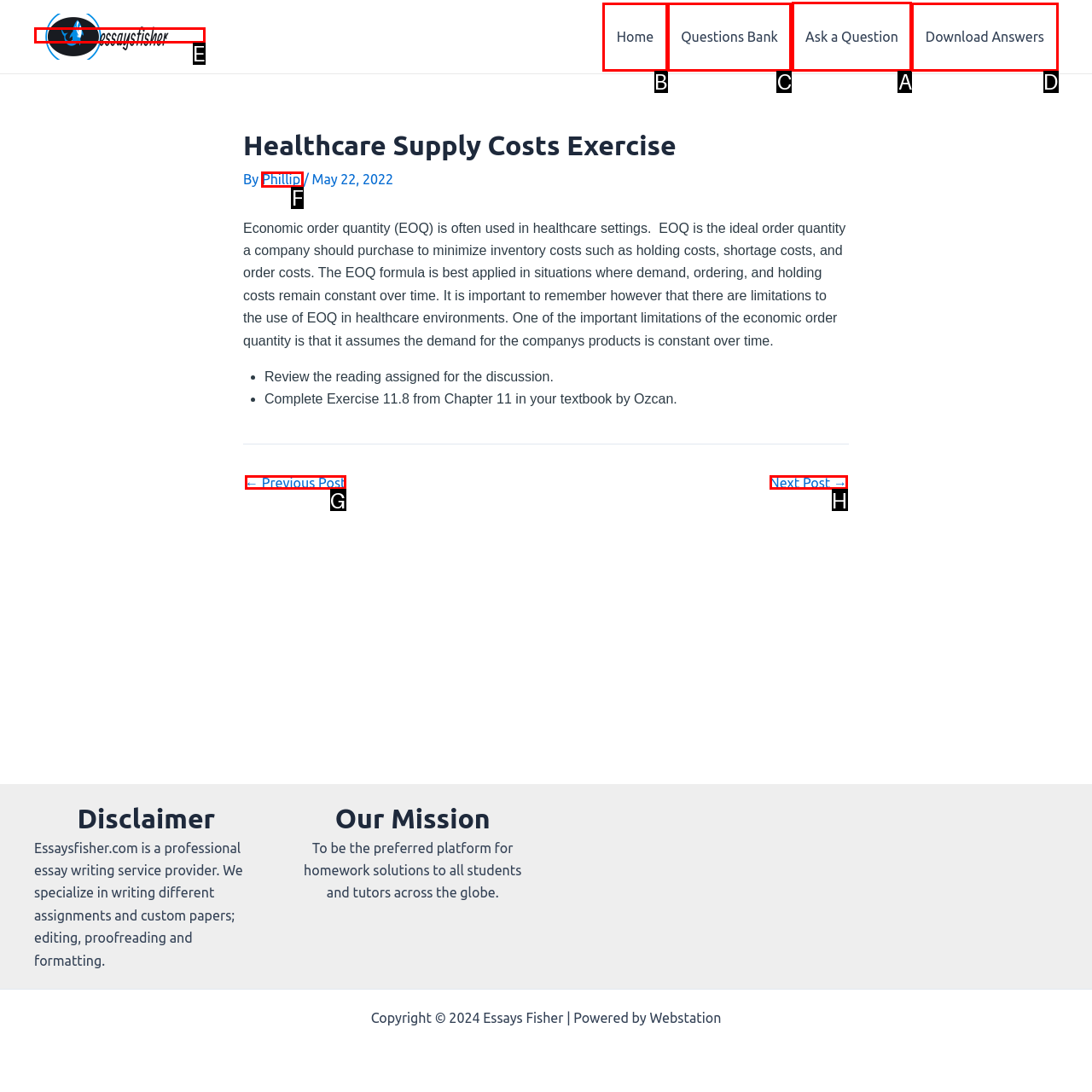Which lettered option should be clicked to achieve the task: ask a question? Choose from the given choices.

A